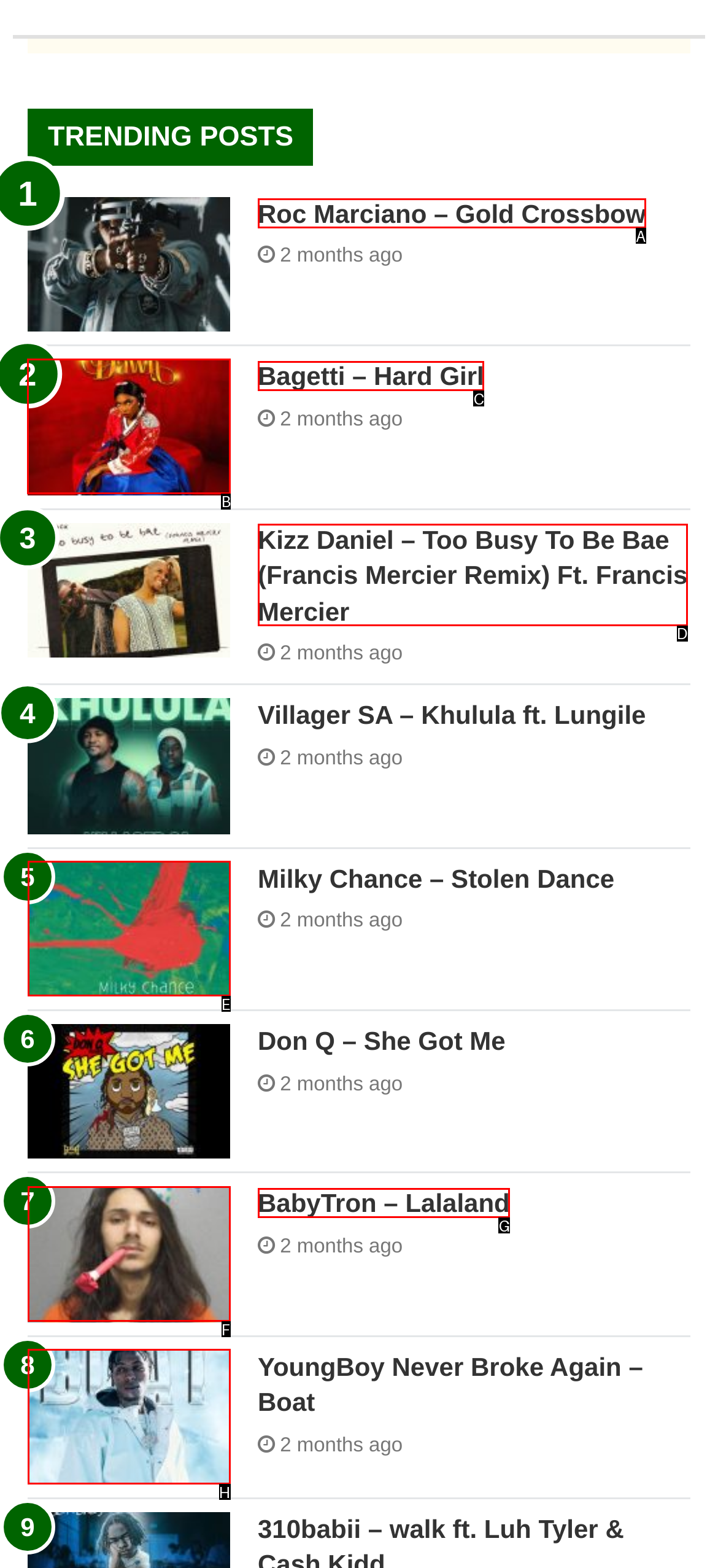Decide which letter you need to select to fulfill the task: View the image of 'Bagetti – Hard Girl'
Answer with the letter that matches the correct option directly.

B